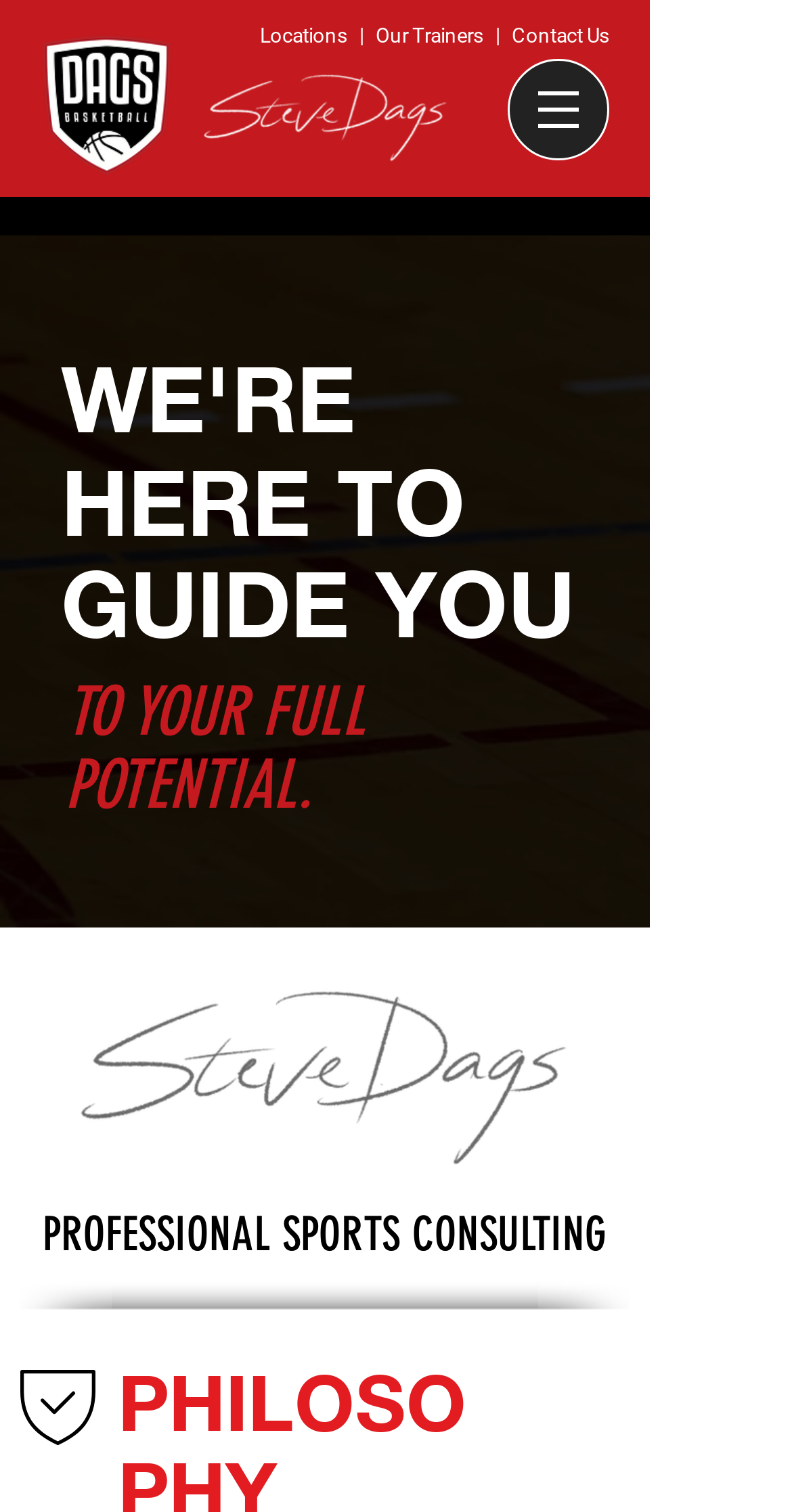How many images are on the webpage?
Relying on the image, give a concise answer in one word or a brief phrase.

3